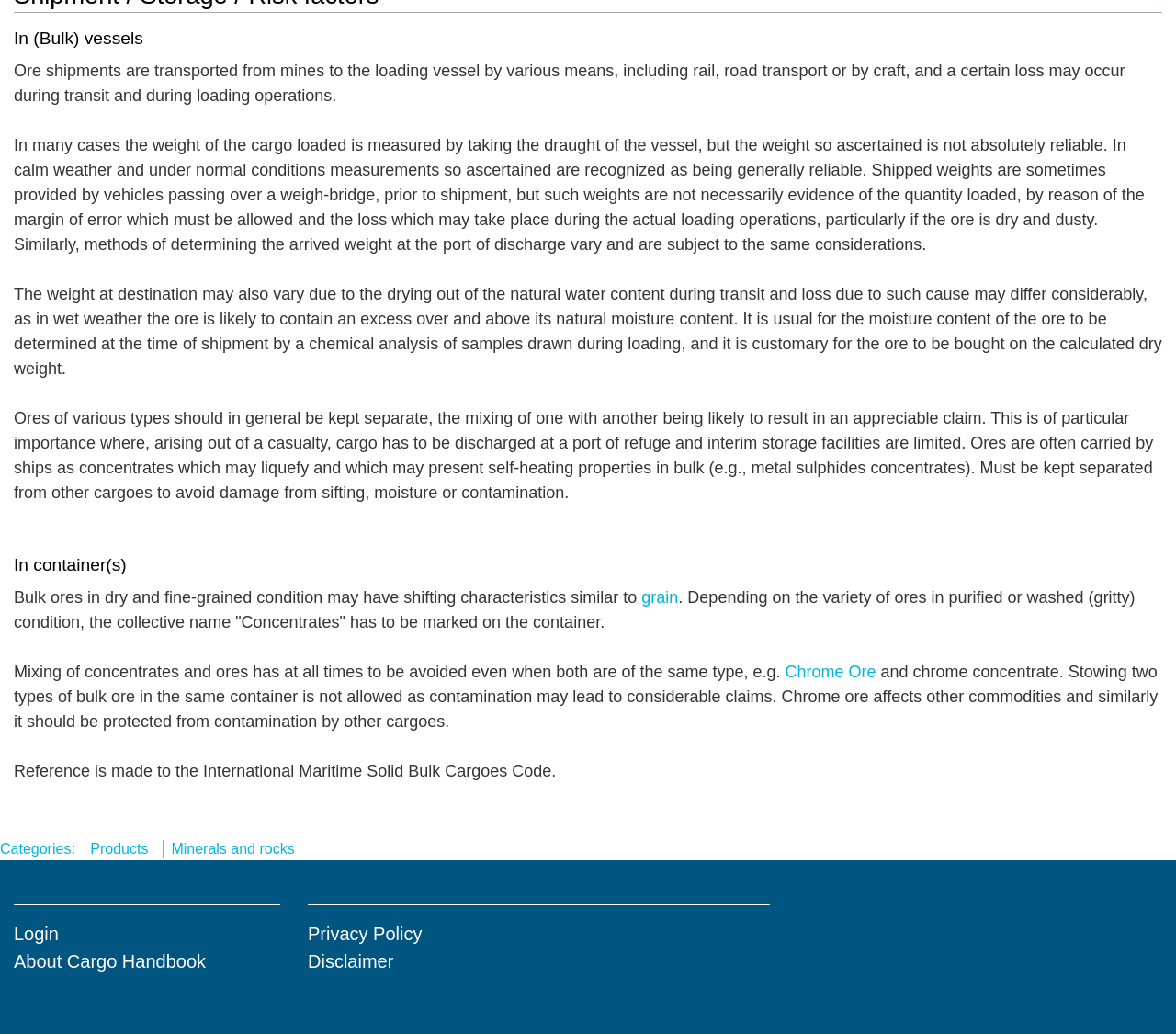Please pinpoint the bounding box coordinates for the region I should click to adhere to this instruction: "Click on the 'Categories' link".

[0.0, 0.814, 0.06, 0.829]